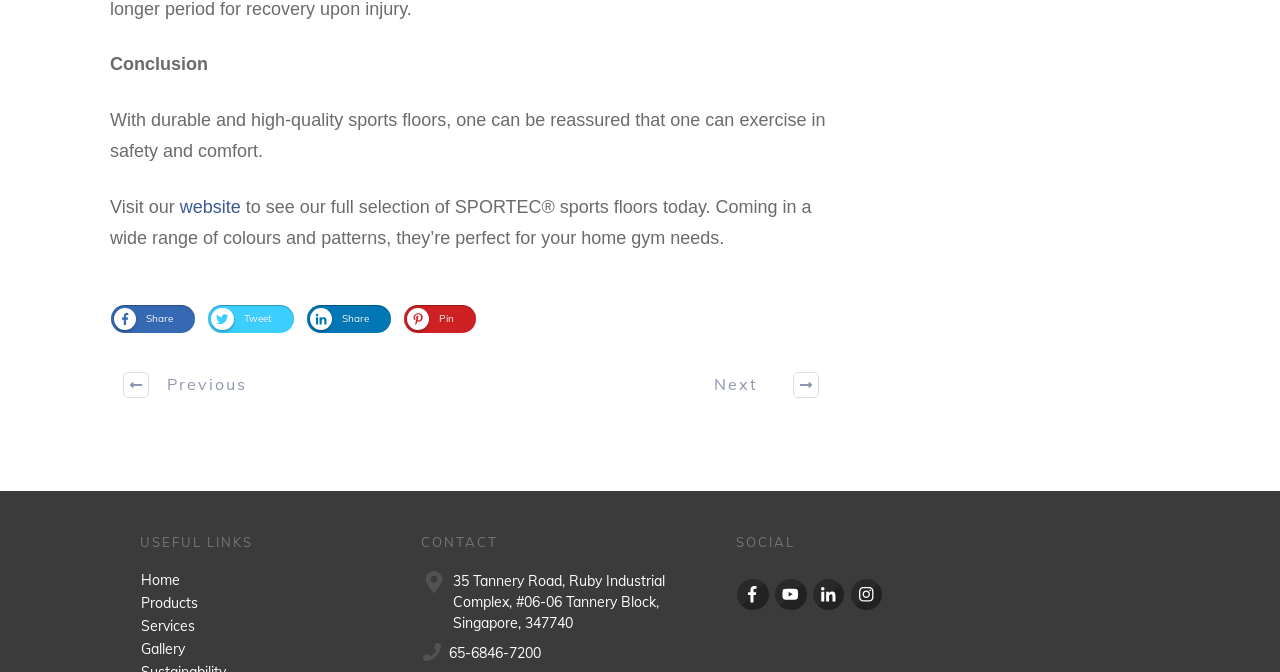Please identify the coordinates of the bounding box for the clickable region that will accomplish this instruction: "Share on social media".

[0.088, 0.455, 0.137, 0.494]